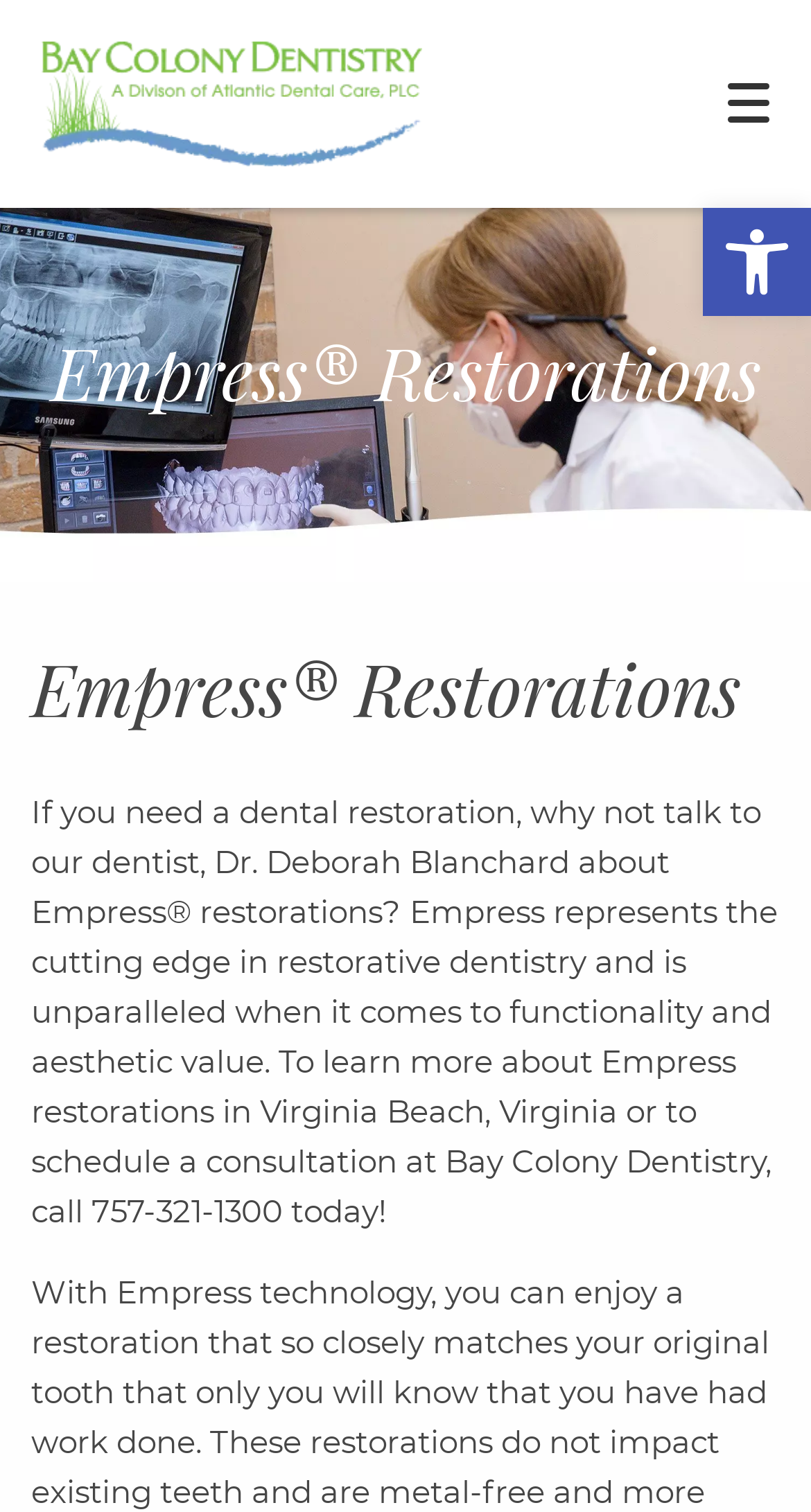Please reply to the following question using a single word or phrase: 
What is the purpose of the 'Leave a review' button?

To leave a review